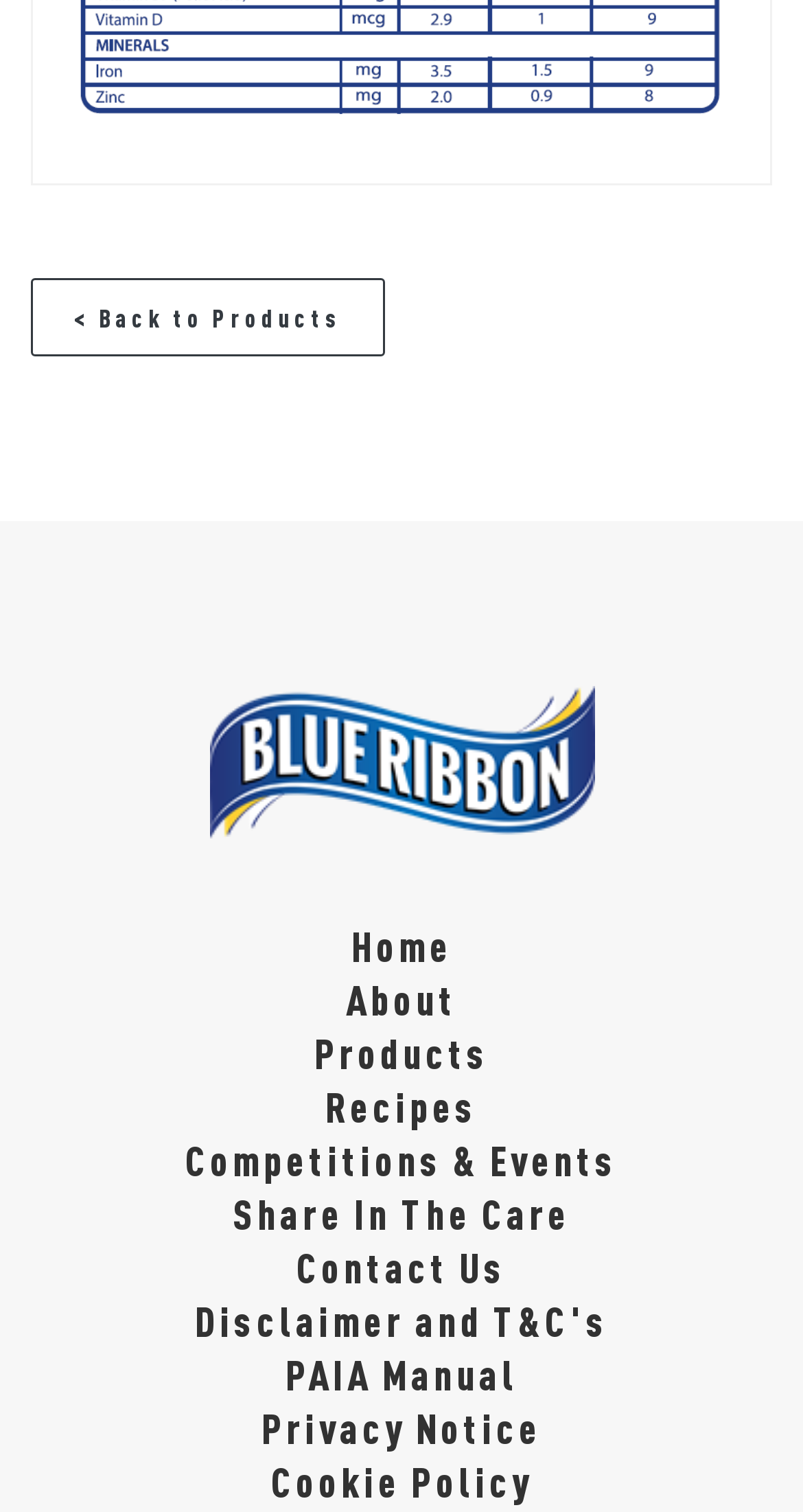Give a one-word or phrase response to the following question: What is the last link on the bottom right?

Cookie Policy